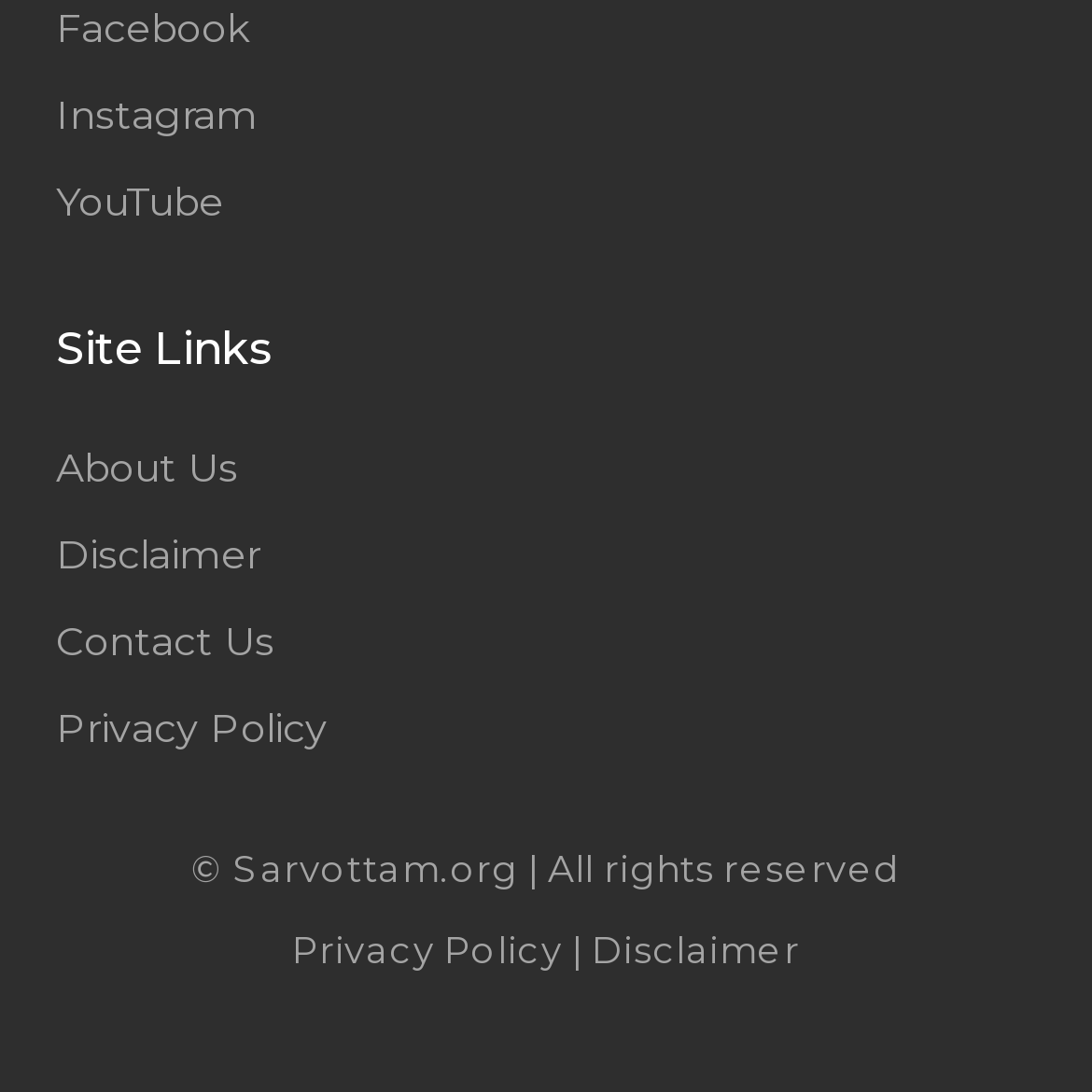Locate the bounding box coordinates of the area where you should click to accomplish the instruction: "read Disclaimer".

[0.051, 0.484, 0.238, 0.53]